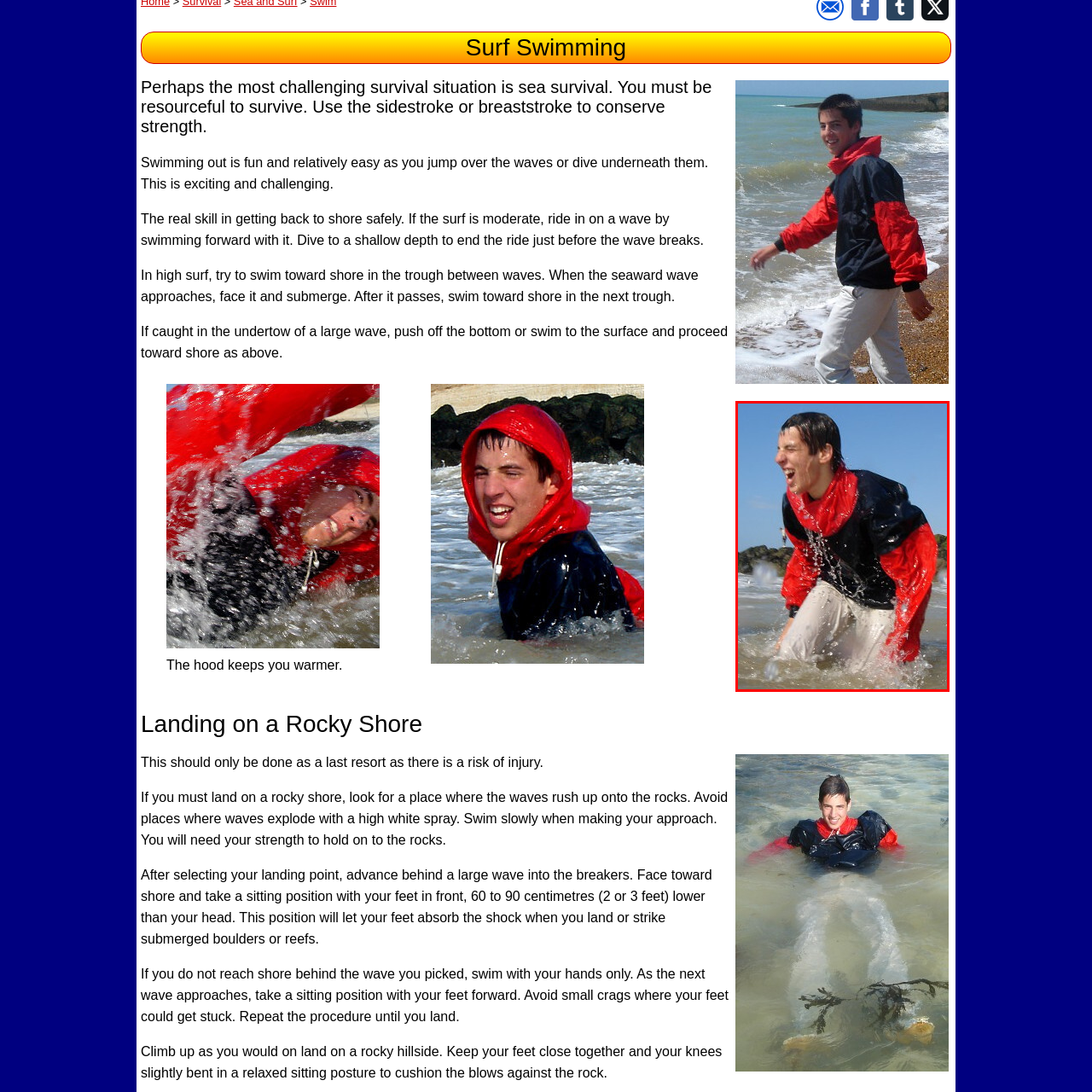What type of shoreline is nearby?
Look at the image within the red bounding box and provide a single word or phrase as an answer.

Rugged